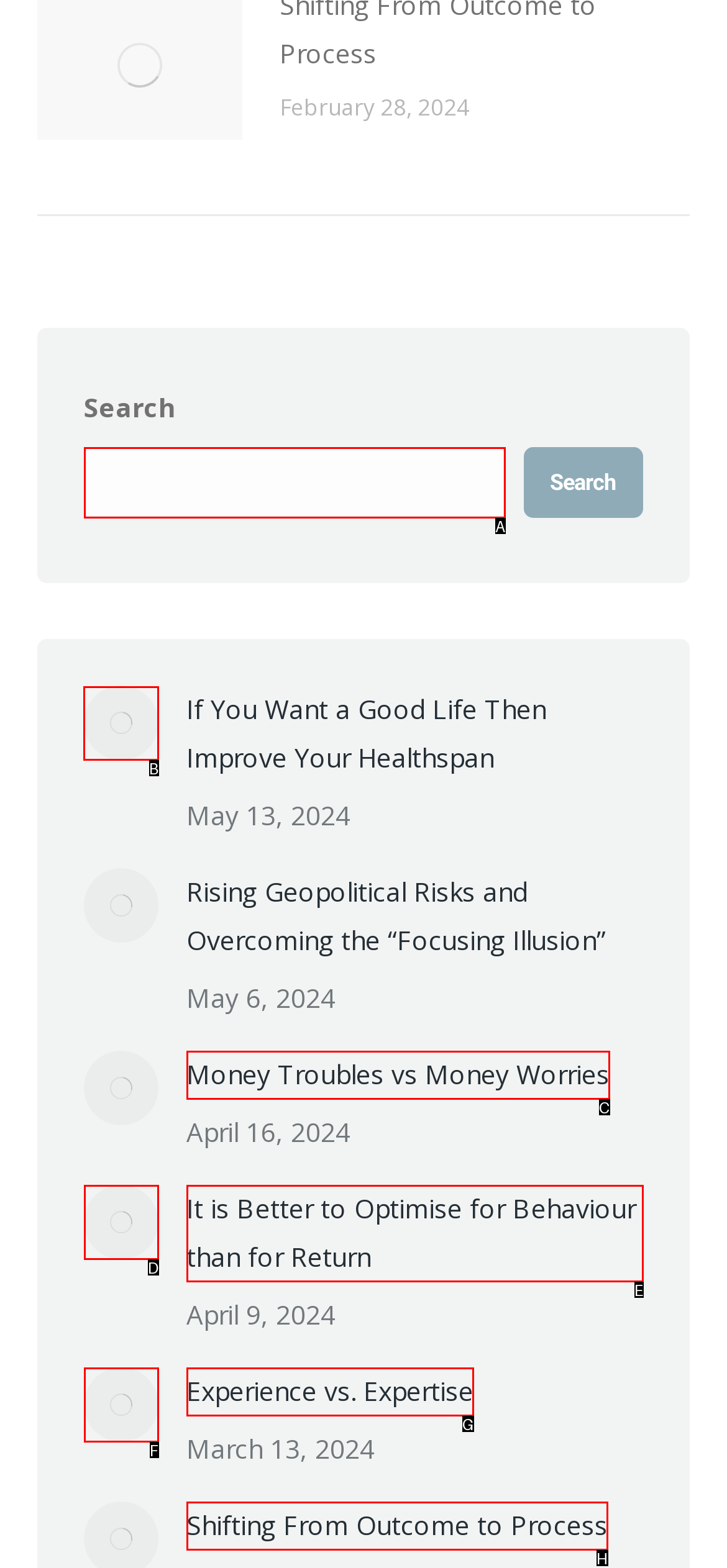From the given options, choose the one to complete the task: View the post image
Indicate the letter of the correct option.

B